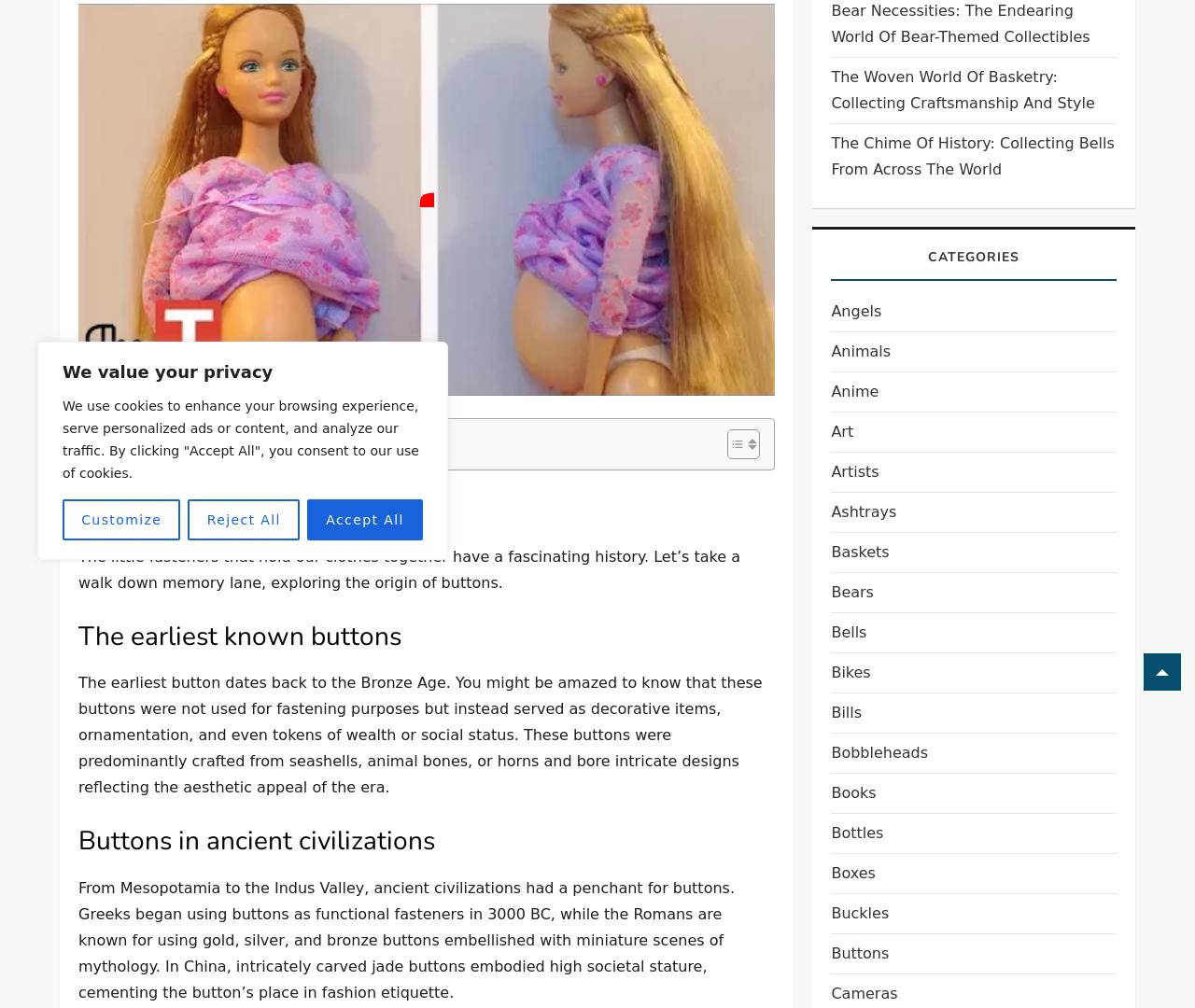Using the description: "Books", identify the bounding box of the corresponding UI element in the screenshot.

[0.696, 0.774, 0.733, 0.8]